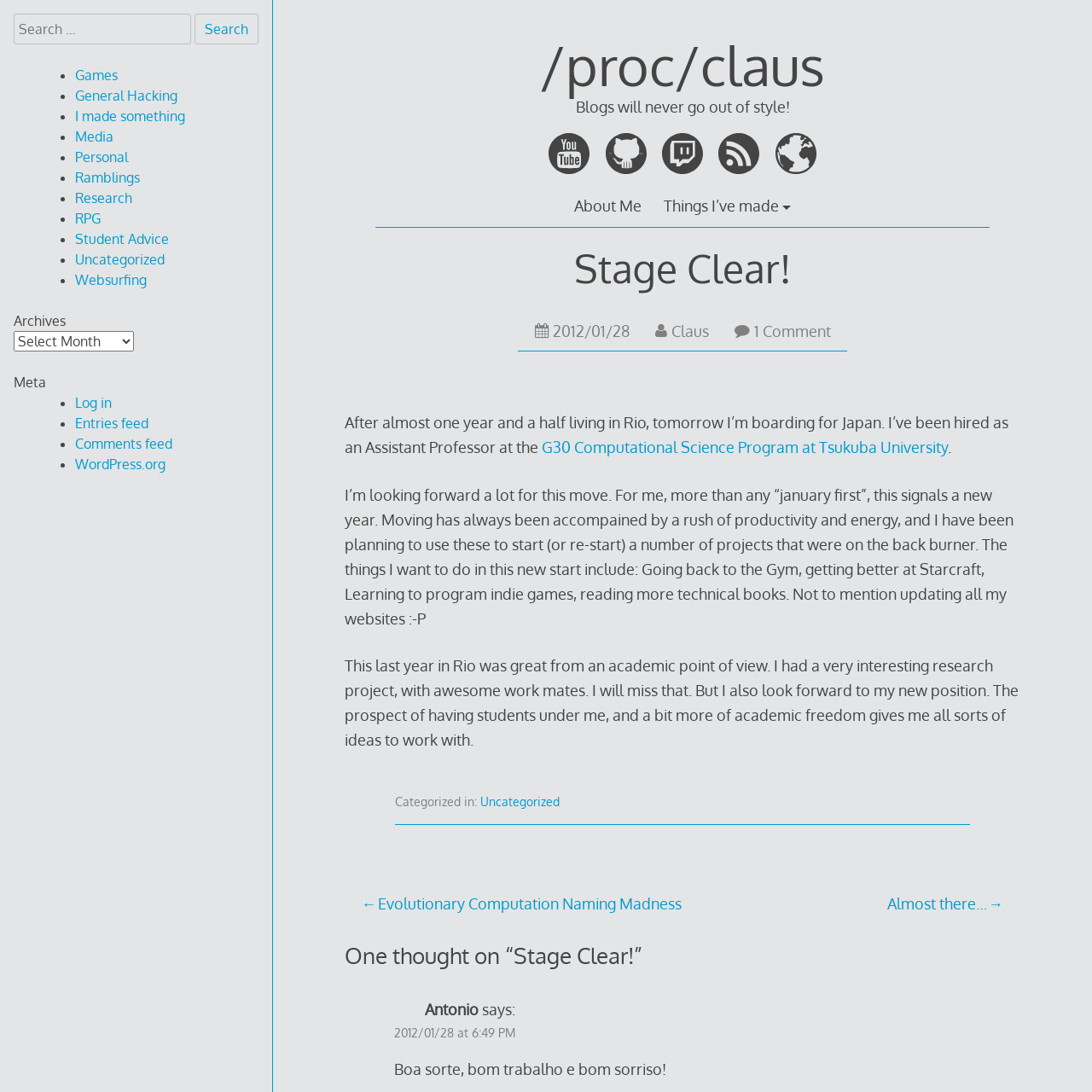Based on the element description Almost there…, identify the bounding box coordinates for the UI element. The coordinates should be in the format (top-left x, top-left y, bottom-right x, bottom-right y) and within the 0 to 1 range.

[0.625, 0.817, 0.919, 0.838]